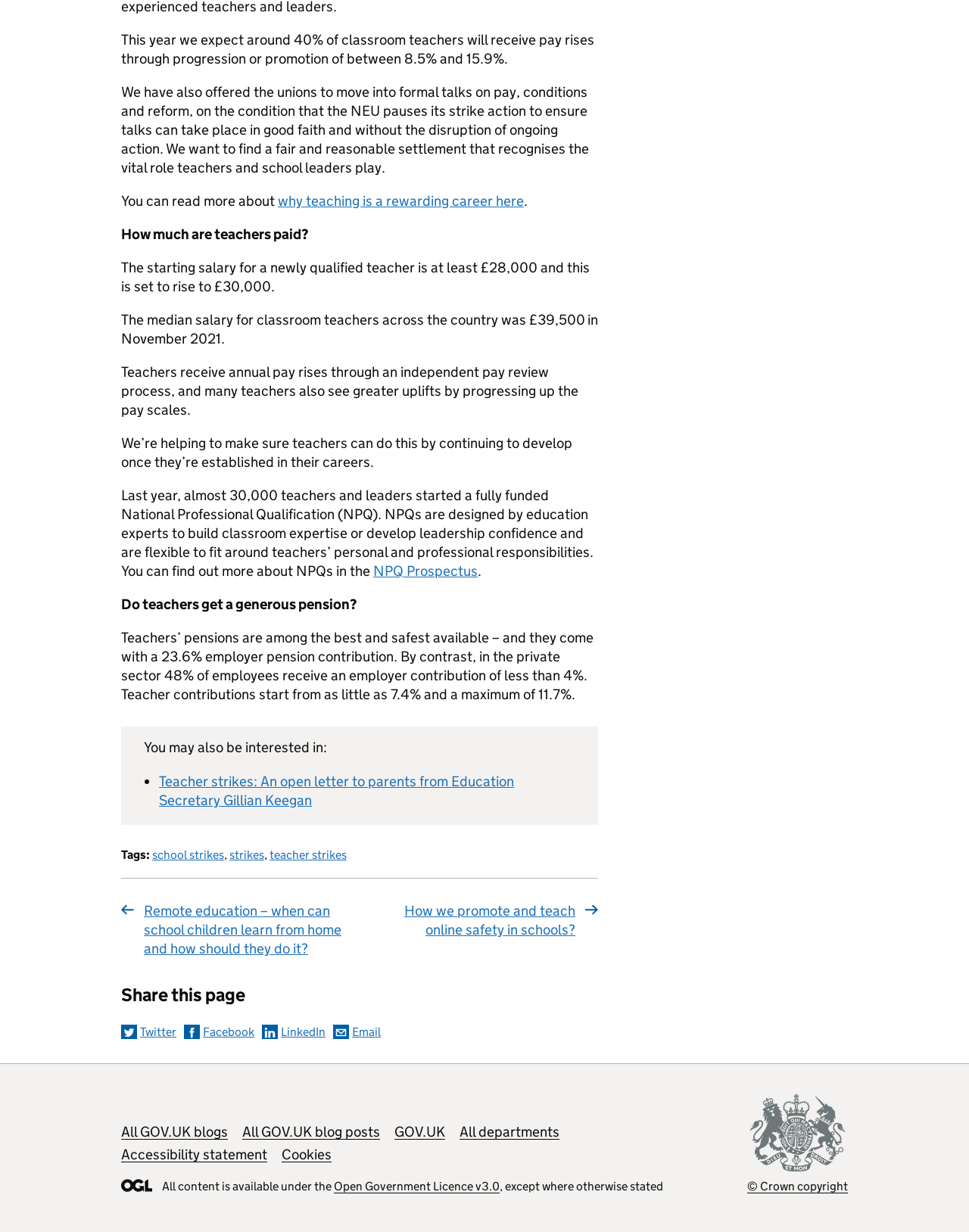What is the condition for the unions to move into formal talks on pay, conditions, and reform?
Identify the answer in the screenshot and reply with a single word or phrase.

Pause its strike action